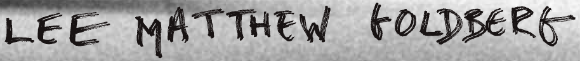Describe all the important aspects and details of the image.

The image prominently features the name "LEE MATTHEW GOLDBERG" displayed in an artistic, bold font. This striking text serves as a focal point, suggesting it represents a significant figure, likely the author or protagonist related to the content presented on the webpage titled "RUNAWAY TRAIN RELEASES." The contrasting colors and dynamic lettering style enhance the visual impact, drawing attention to this name and indicating its importance within the context of the page, which likely discusses literary works or events associated with this individual.